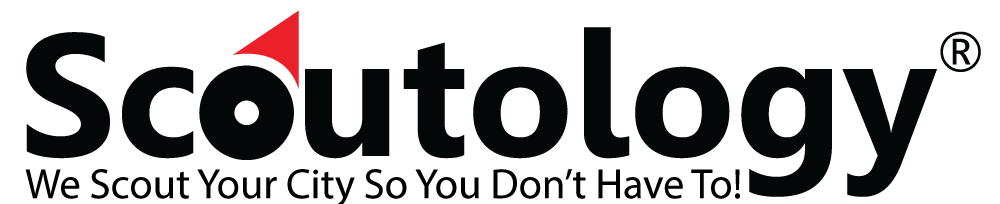Break down the image into a detailed narrative.

The image features the logo of Scoutology, a platform that emphasizes exploring urban experiences. The design includes a prominent red flag in the upper left, symbolizing guidance and exploration, paired with bold, modern typography that spells out "Scoutology" in black. Beneath the name, the tagline reads, "We Scout Your City So You Don't Have To!" This slogan conveys the brand's mission to help users discover the best local attractions and activities, making urban exploration easier and more enjoyable. The overall design is eye-catching and effective in communicating the brand's identity and purpose.